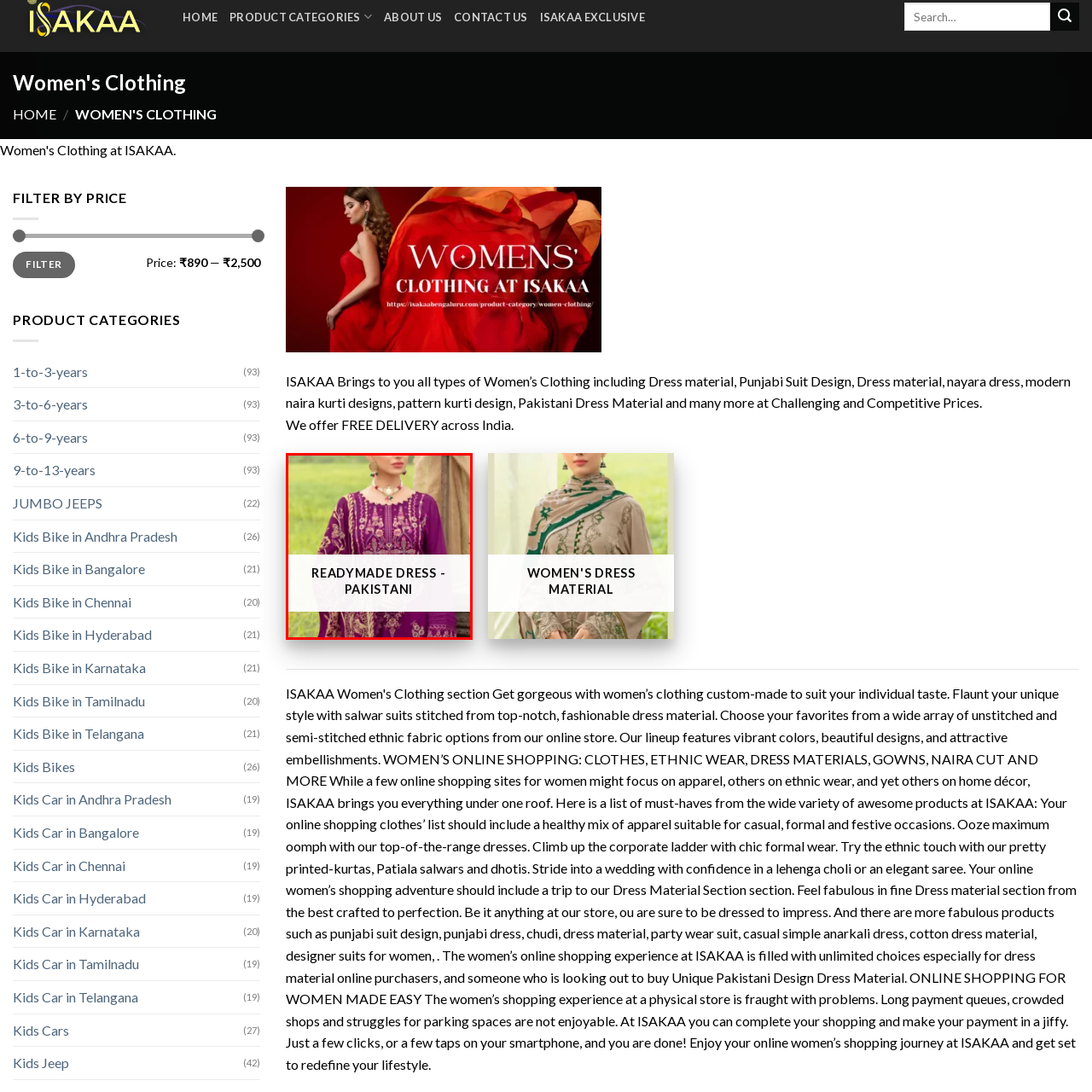Observe the area inside the red box, What is the background of the image? Respond with a single word or phrase.

Lush greenery